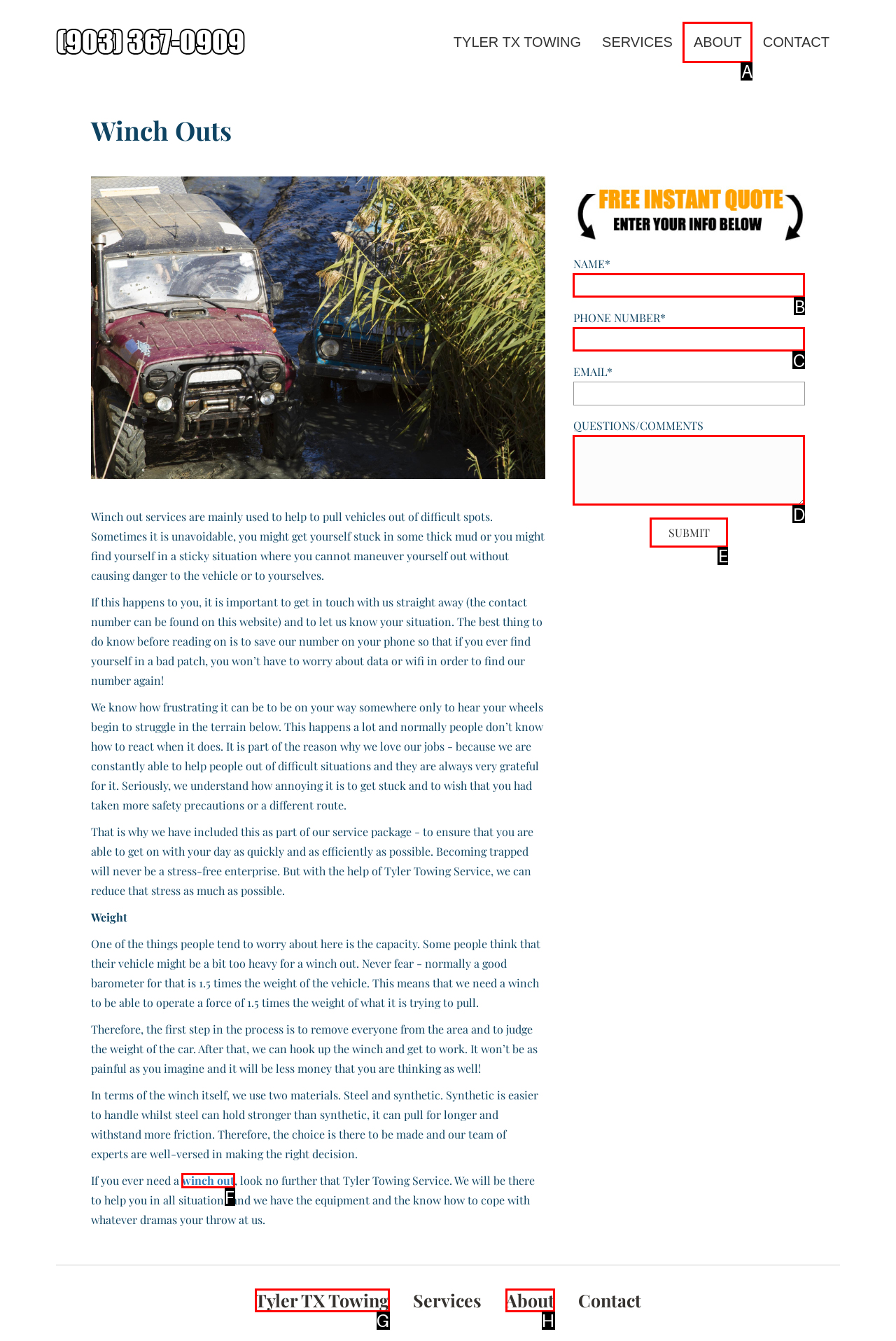Select the appropriate HTML element that needs to be clicked to finish the task: Click the 'winch out' link
Reply with the letter of the chosen option.

F